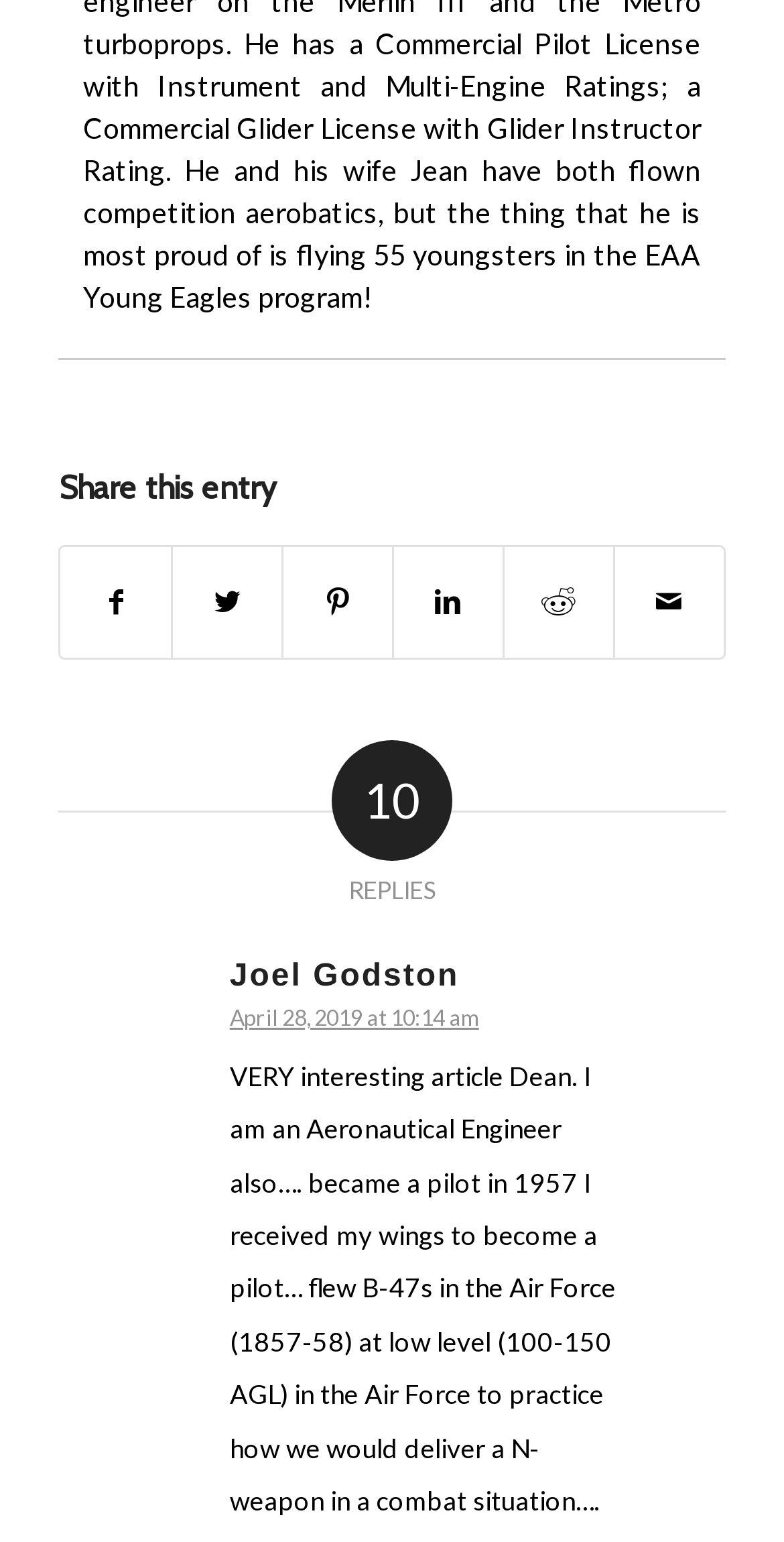Determine the bounding box coordinates of the region that needs to be clicked to achieve the task: "Check the replies".

[0.445, 0.567, 0.555, 0.587]